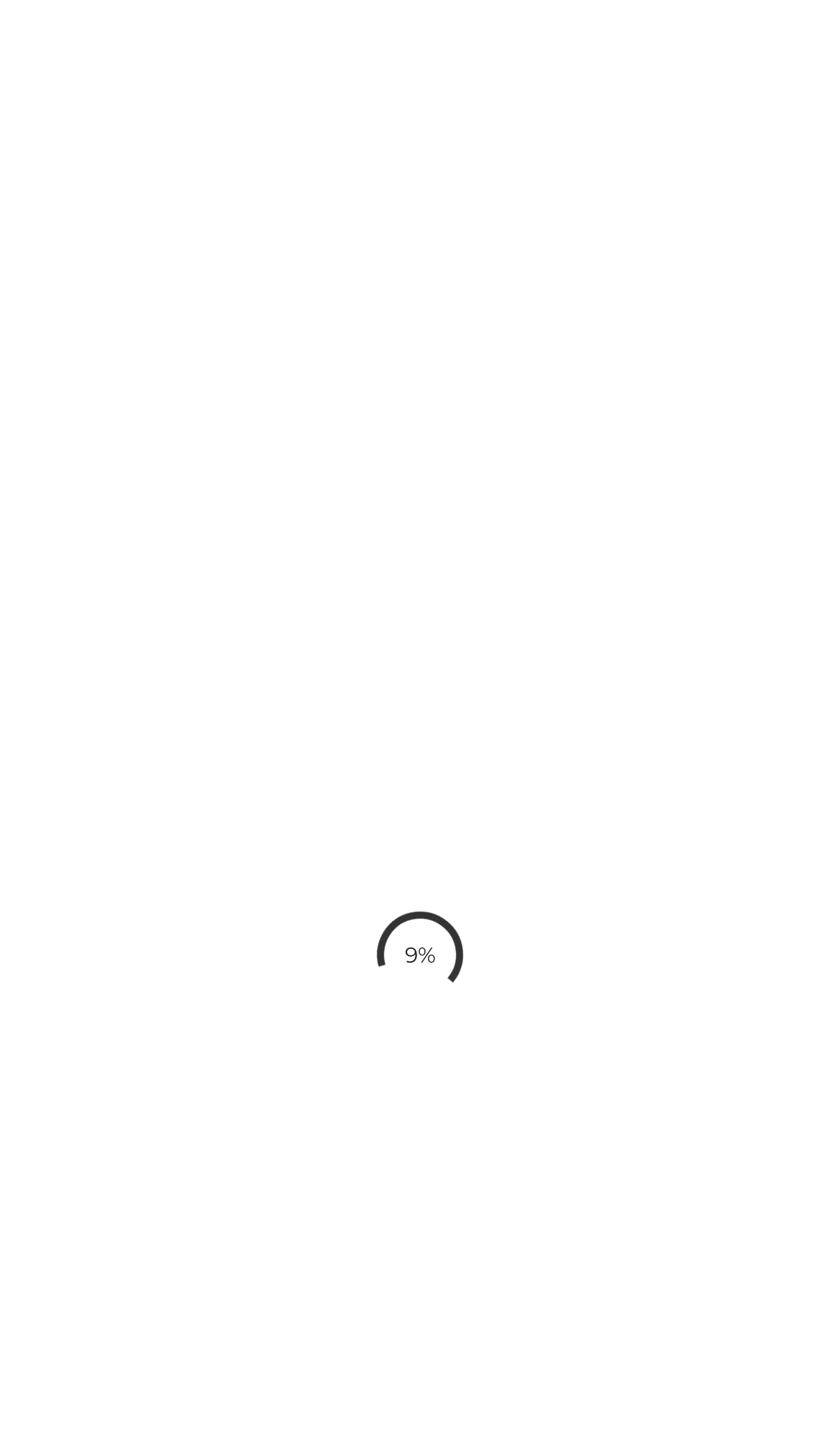Kindly provide the bounding box coordinates of the section you need to click on to fulfill the given instruction: "click the 9% button".

[0.477, 0.658, 0.503, 0.678]